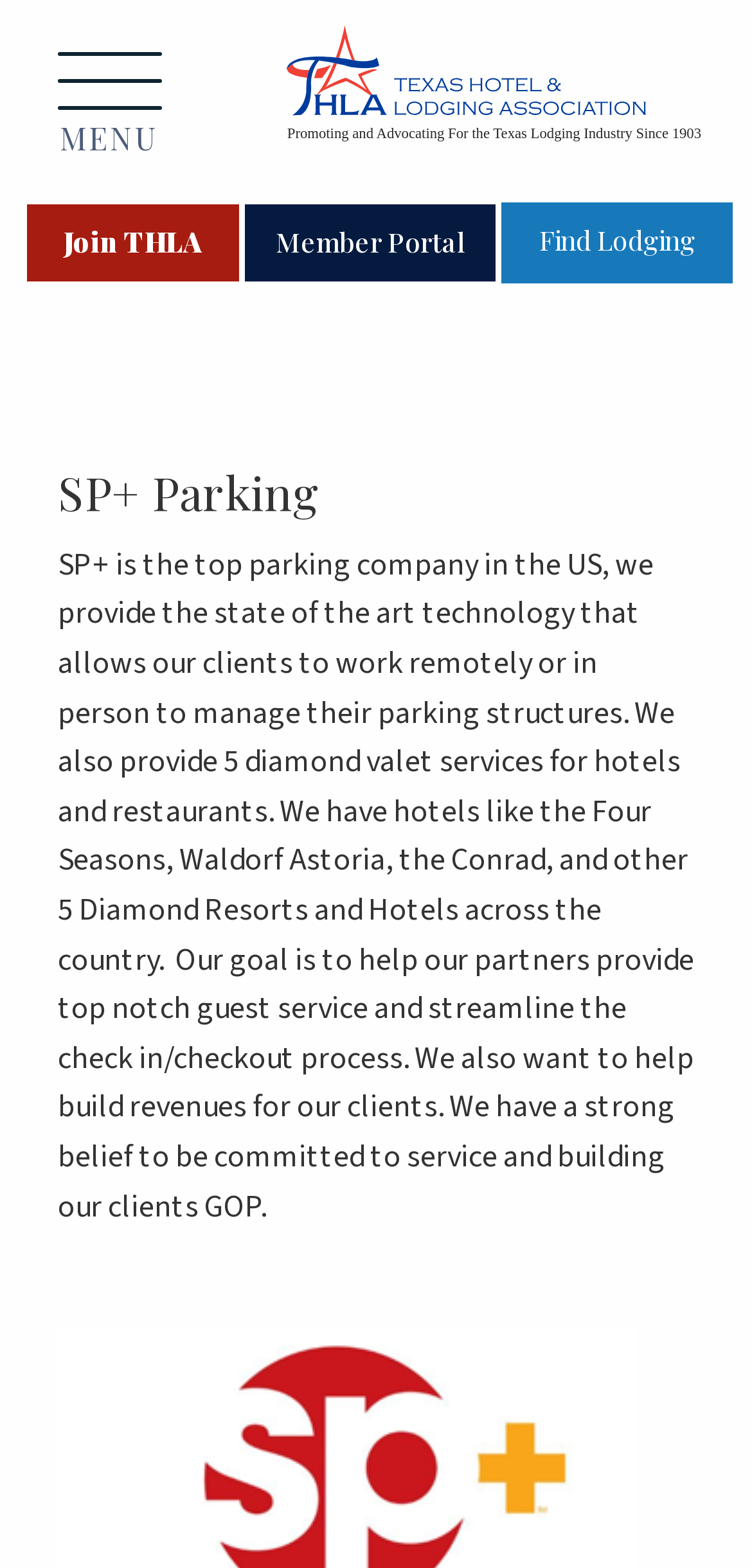What is the company's technology used for?
Use the information from the screenshot to give a comprehensive response to the question.

The webpage states that the company's technology allows clients to work remotely or in person to manage their parking structures.